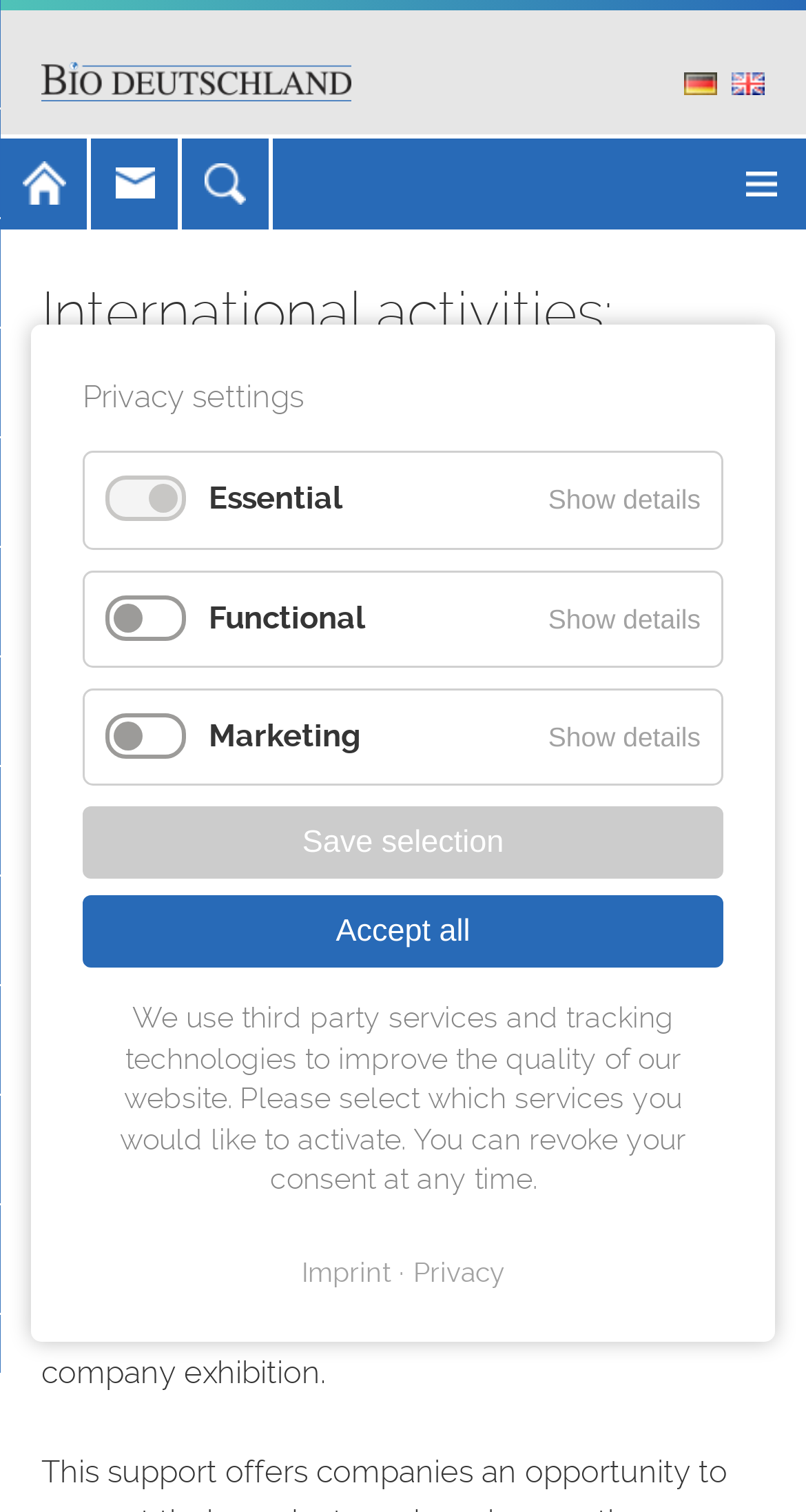Please specify the coordinates of the bounding box for the element that should be clicked to carry out this instruction: "Visit the home page". The coordinates must be four float numbers between 0 and 1, formatted as [left, top, right, bottom].

[0.0, 0.091, 0.113, 0.151]